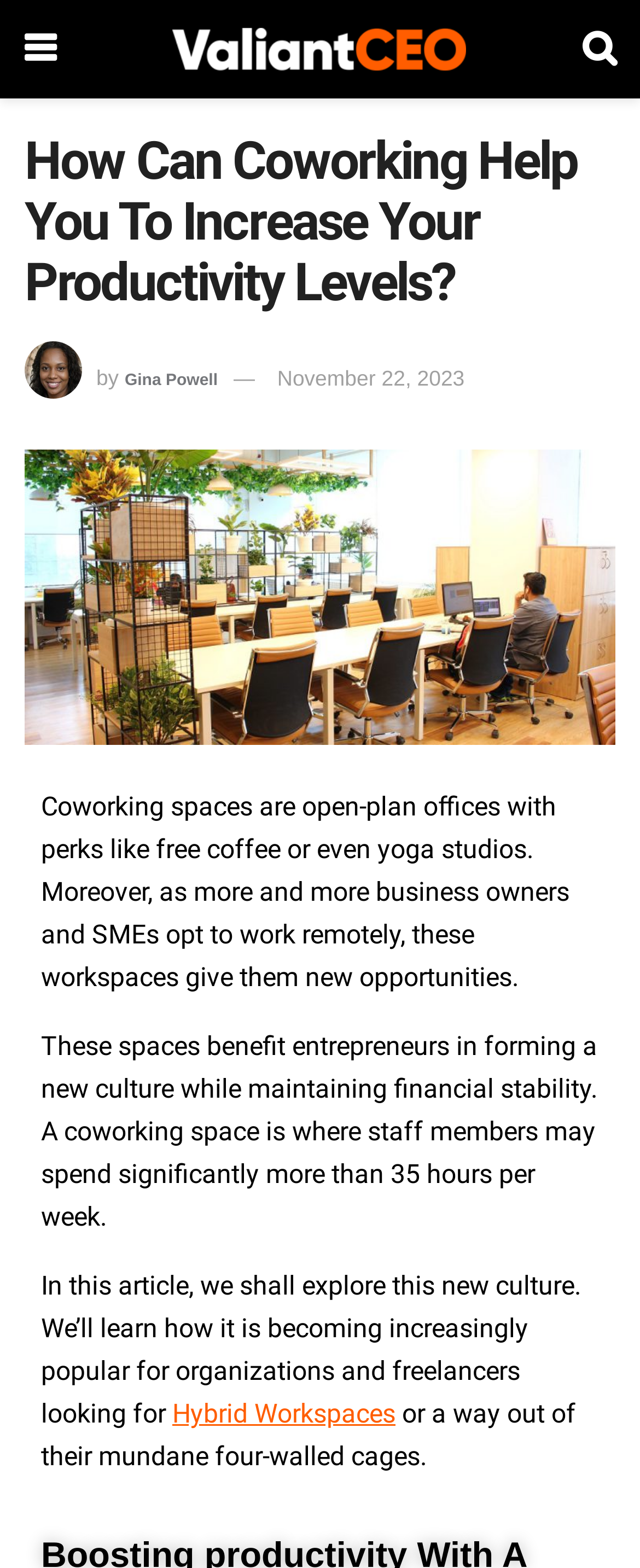Determine the main heading of the webpage and generate its text.

How Can Coworking Help You To Increase Your Productivity Levels?